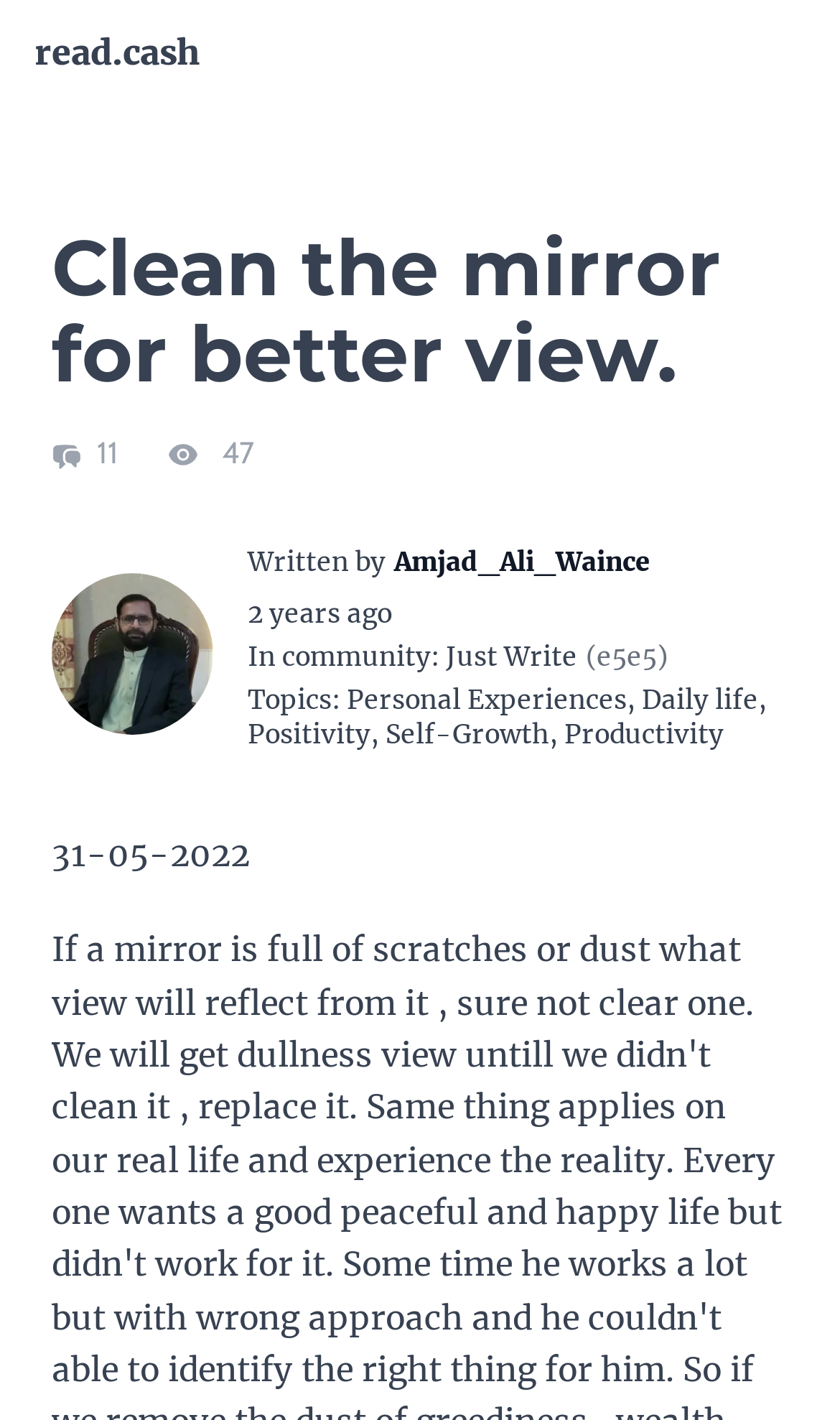Create a full and detailed caption for the entire webpage.

The webpage appears to be an article or blog post on the read.cash platform. At the top, there is a link to the website's homepage, "read.cash", positioned near the top left corner. Below it, a heading reads "Clean the mirror for better view." 

To the right of the heading, there is a link with the text "11" accompanied by a small image. Next to it, a generic element displays the number of people who have viewed the article, along with another small image. The number "47" is displayed to the right of this element.

Below these elements, an avatar image for the author, Amjad_Ali_Waince, is positioned on the left, accompanied by the text "Written by" and a link to the author's profile. The date "2022-05-31 05:55:24" is displayed next to the author information, with the text "2 years ago" written in a smaller font.

Further down, there is a section that indicates the article is part of the "Just Write(e5e5)" community, with a link to the community page. Below this, a list of topics related to the article is displayed, including "Personal Experiences", "Daily life", "Positivity", "Self-Growth", and "Productivity", each with a corresponding link. Finally, the date "31-05-2022" is displayed at the bottom left of the page.